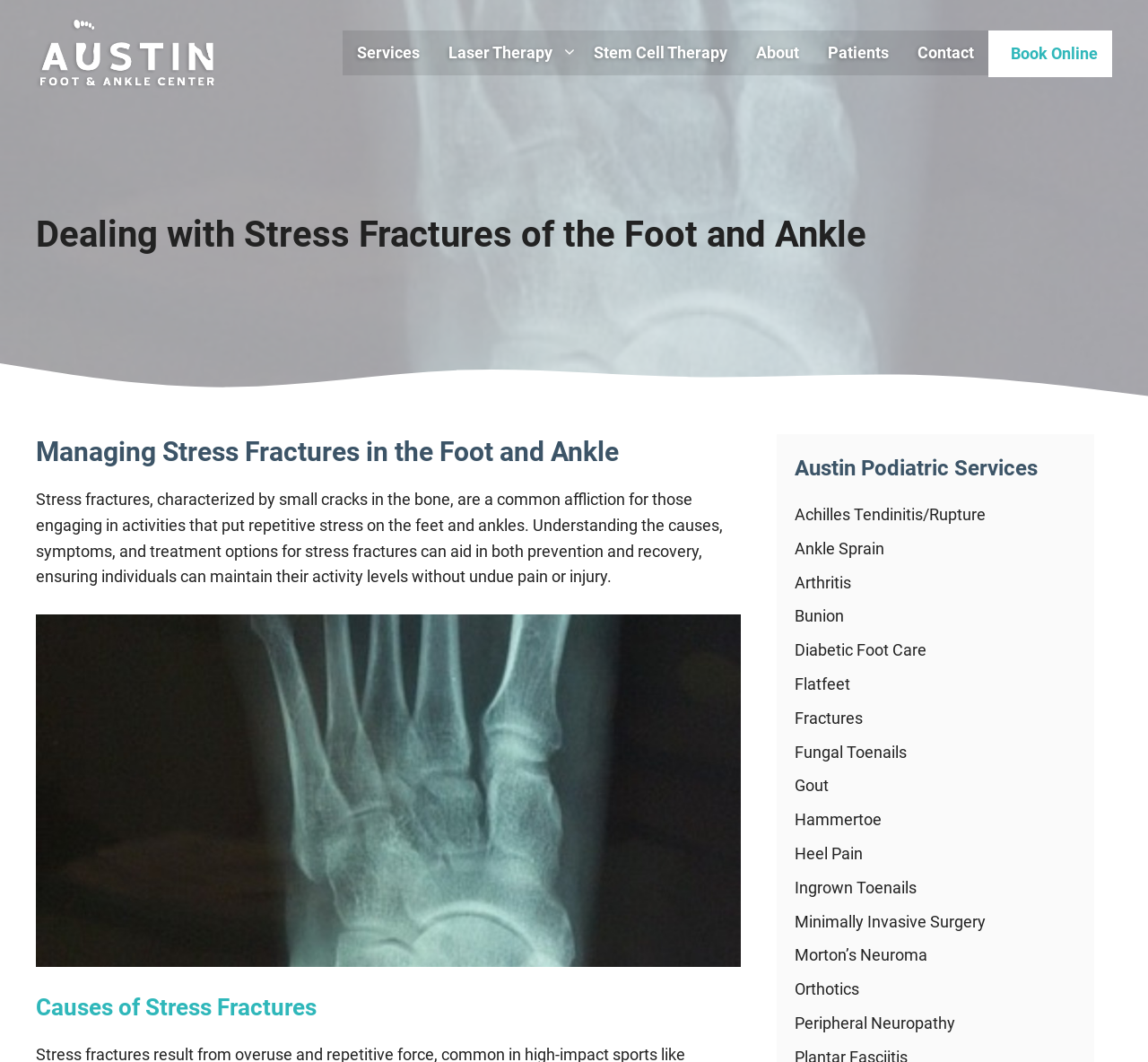Pinpoint the bounding box coordinates of the clickable element to carry out the following instruction: "Learn about 'Stem Cell Therapy'."

[0.505, 0.029, 0.646, 0.071]